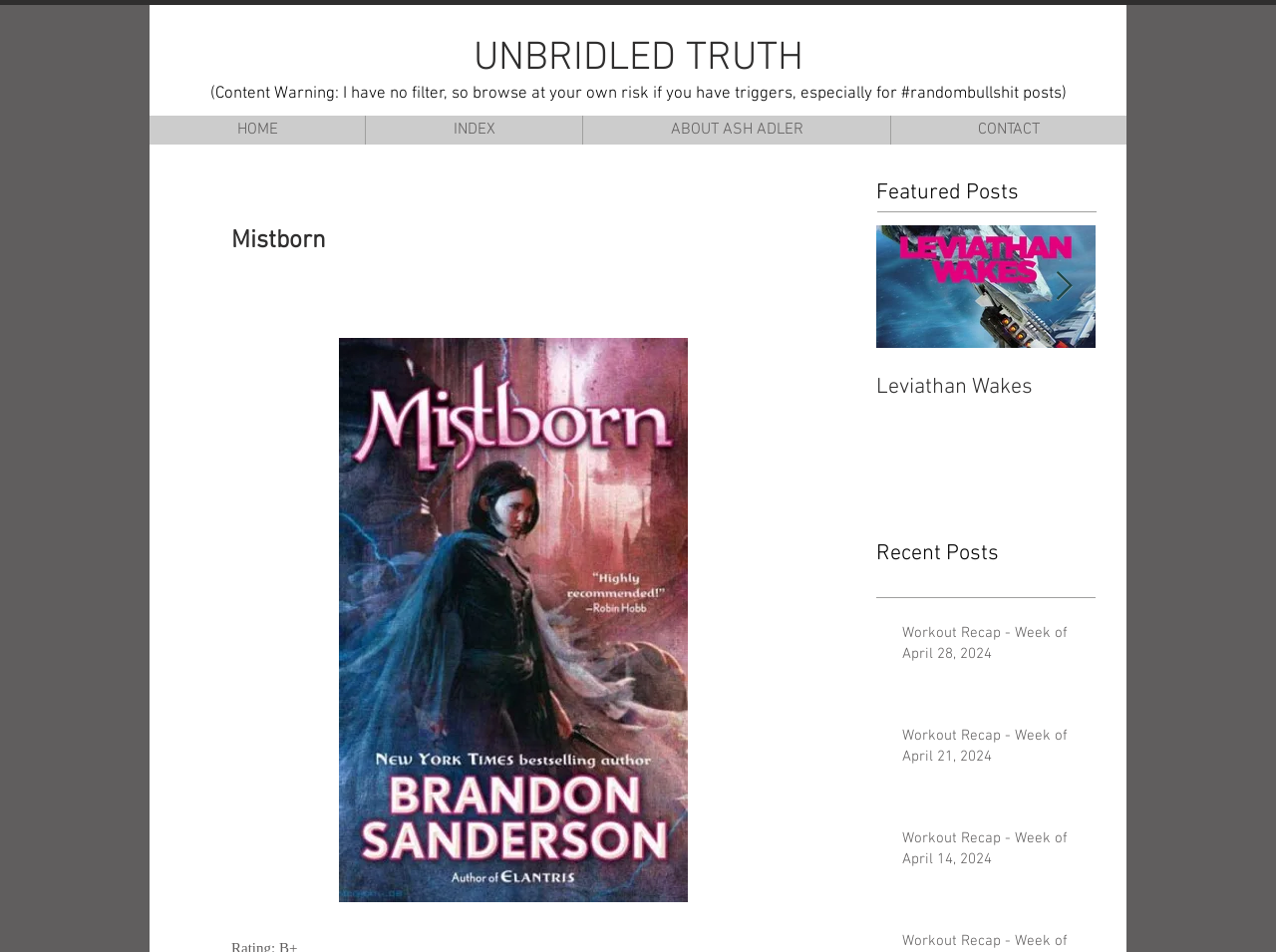How many posts are listed under 'Recent Posts'?
Provide a concise answer using a single word or phrase based on the image.

3